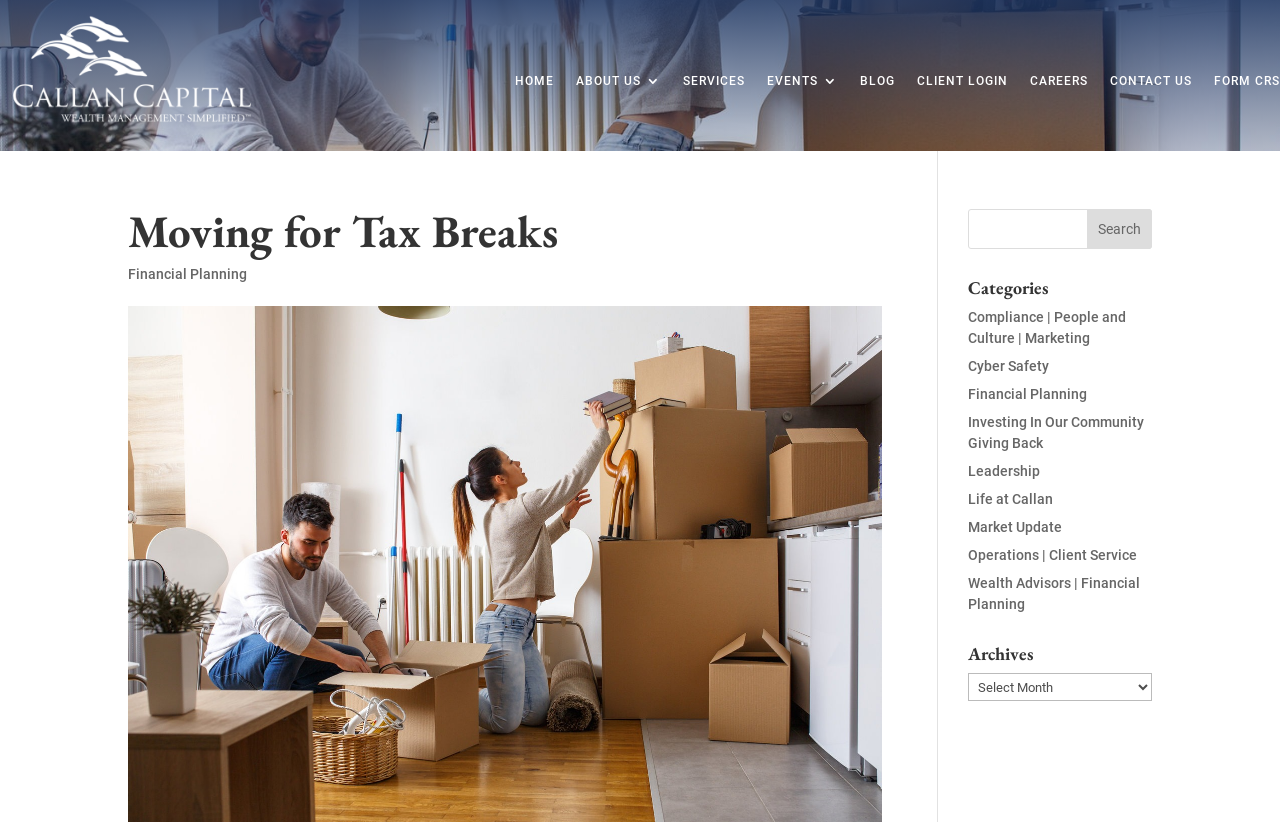Provide your answer to the question using just one word or phrase: What is the label of the combobox?

Archives